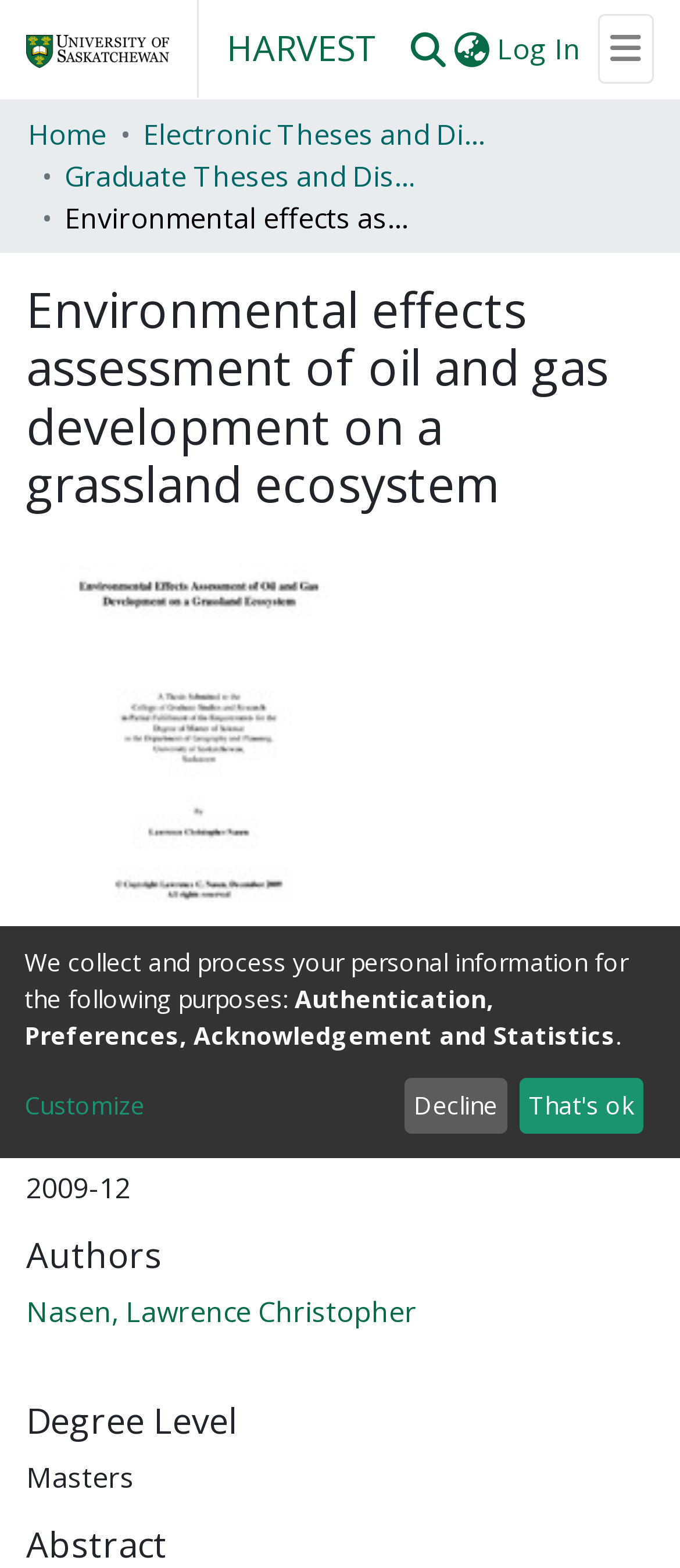Please specify the bounding box coordinates of the clickable region to carry out the following instruction: "Browse HARVEST". The coordinates should be four float numbers between 0 and 1, in the format [left, top, right, bottom].

[0.041, 0.151, 0.959, 0.196]